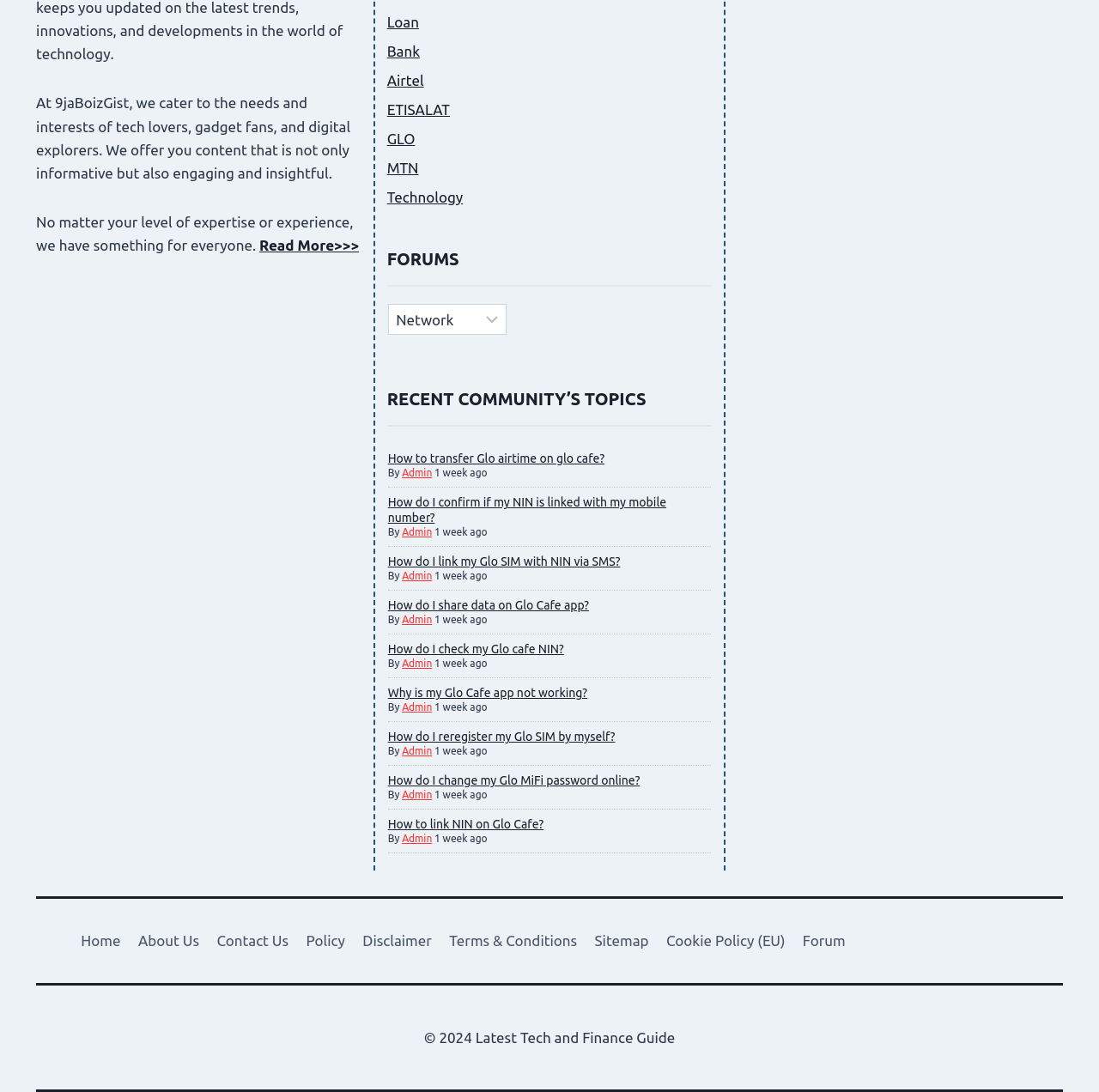Please find the bounding box coordinates of the section that needs to be clicked to achieve this instruction: "Read more about the website".

[0.236, 0.217, 0.327, 0.232]